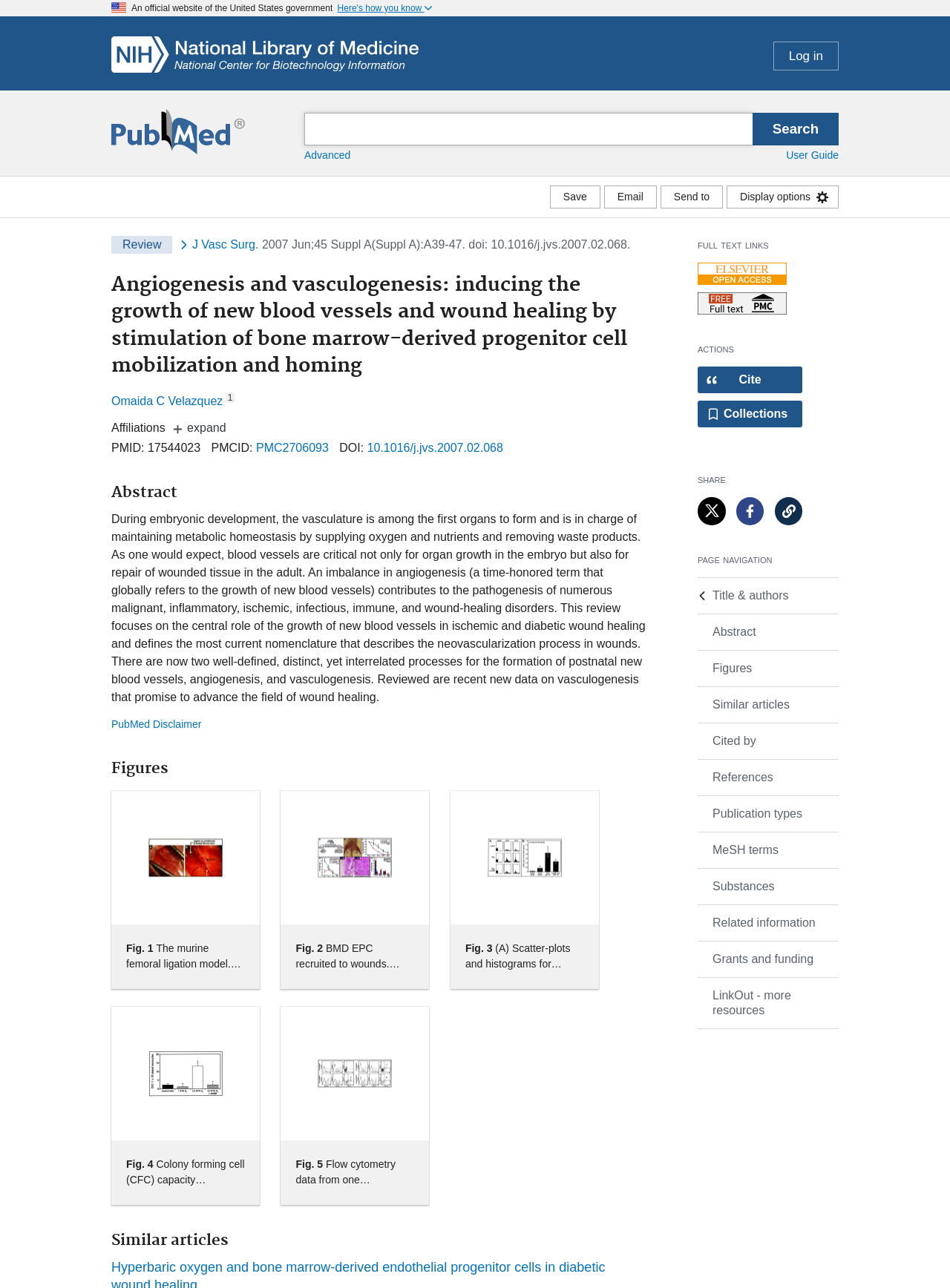Can you find the bounding box coordinates of the area I should click to execute the following instruction: "Share article on Twitter"?

[0.734, 0.386, 0.764, 0.408]